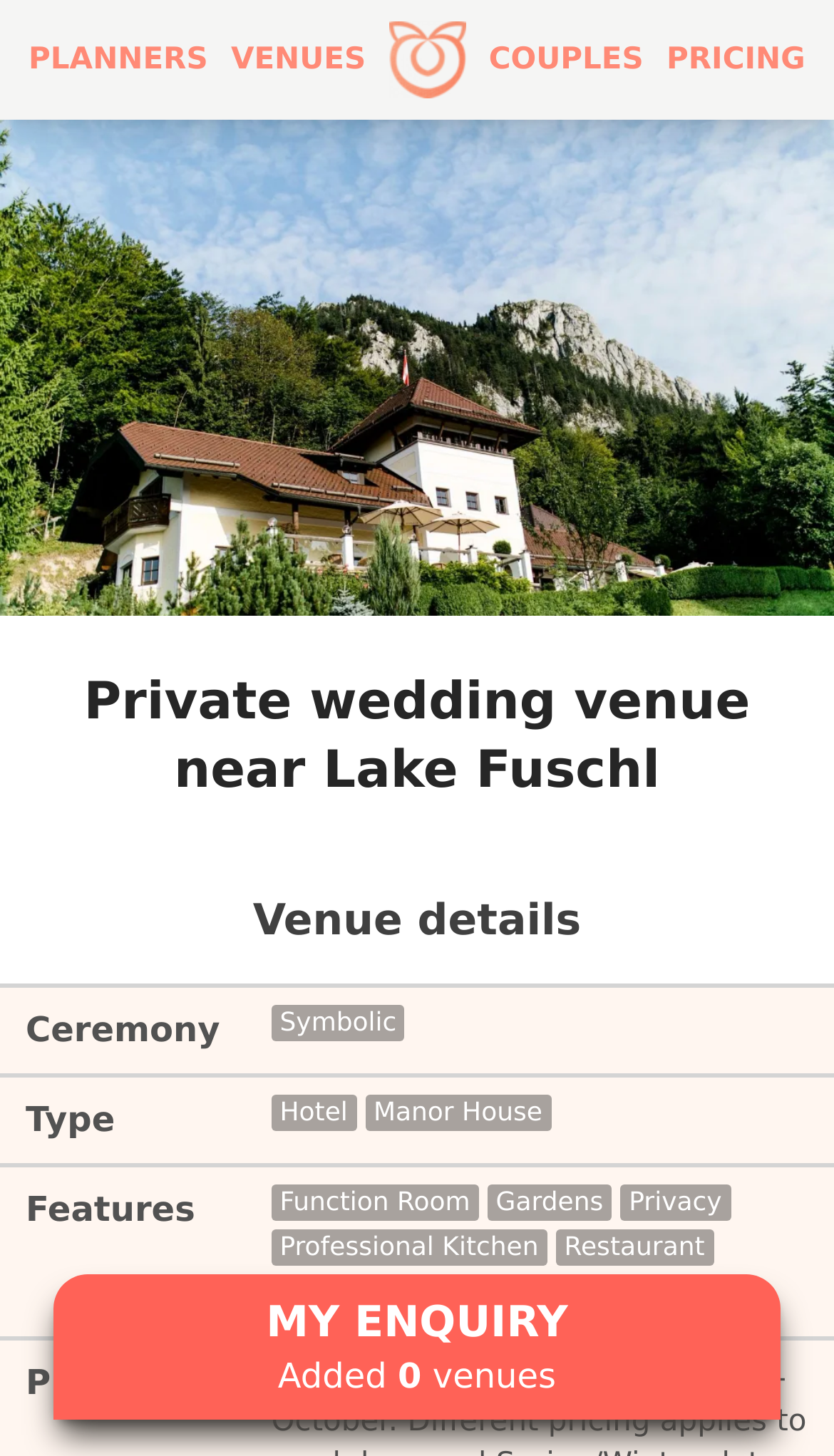Determine the main headline from the webpage and extract its text.

Private wedding venue near Lake Fuschl